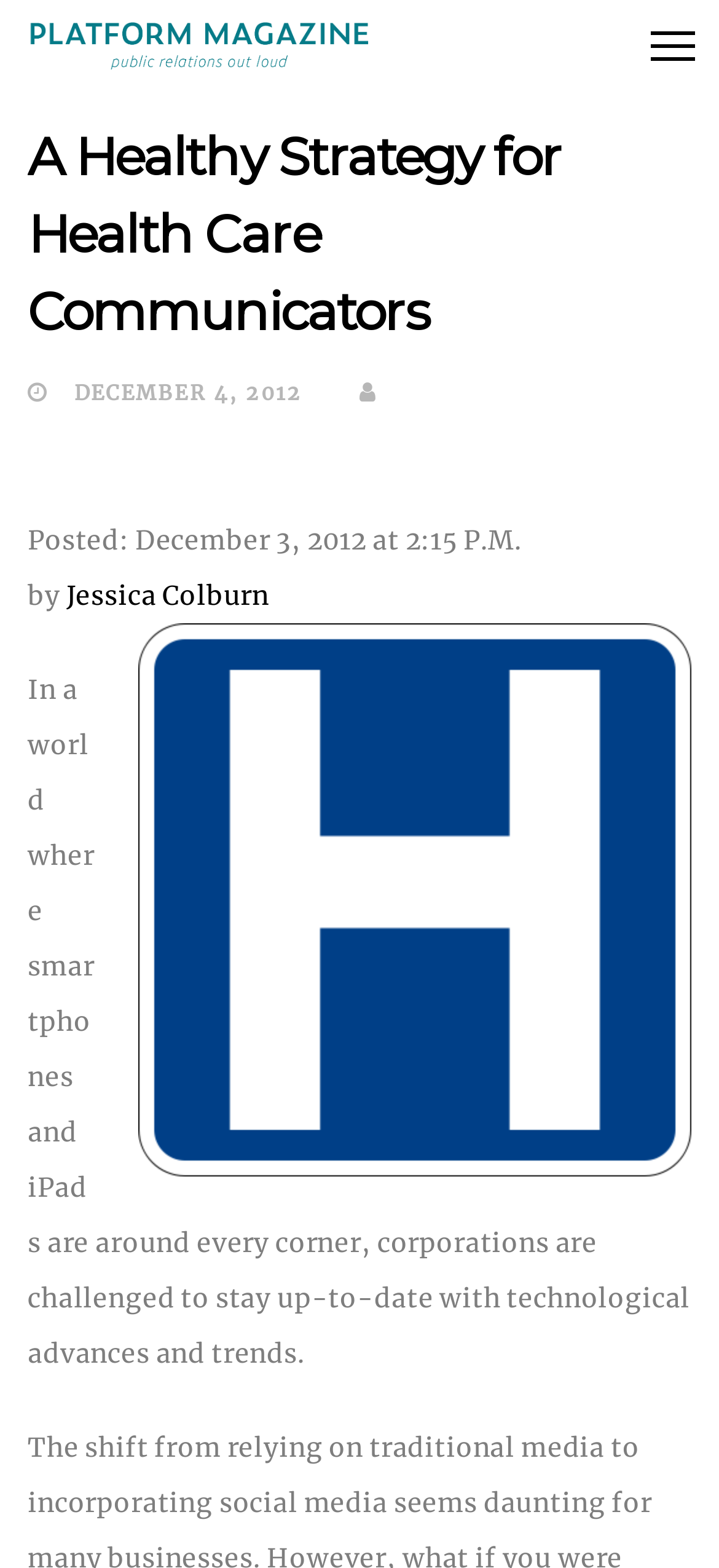Find and provide the bounding box coordinates for the UI element described with: "title="Posts by"".

[0.5, 0.243, 0.551, 0.259]